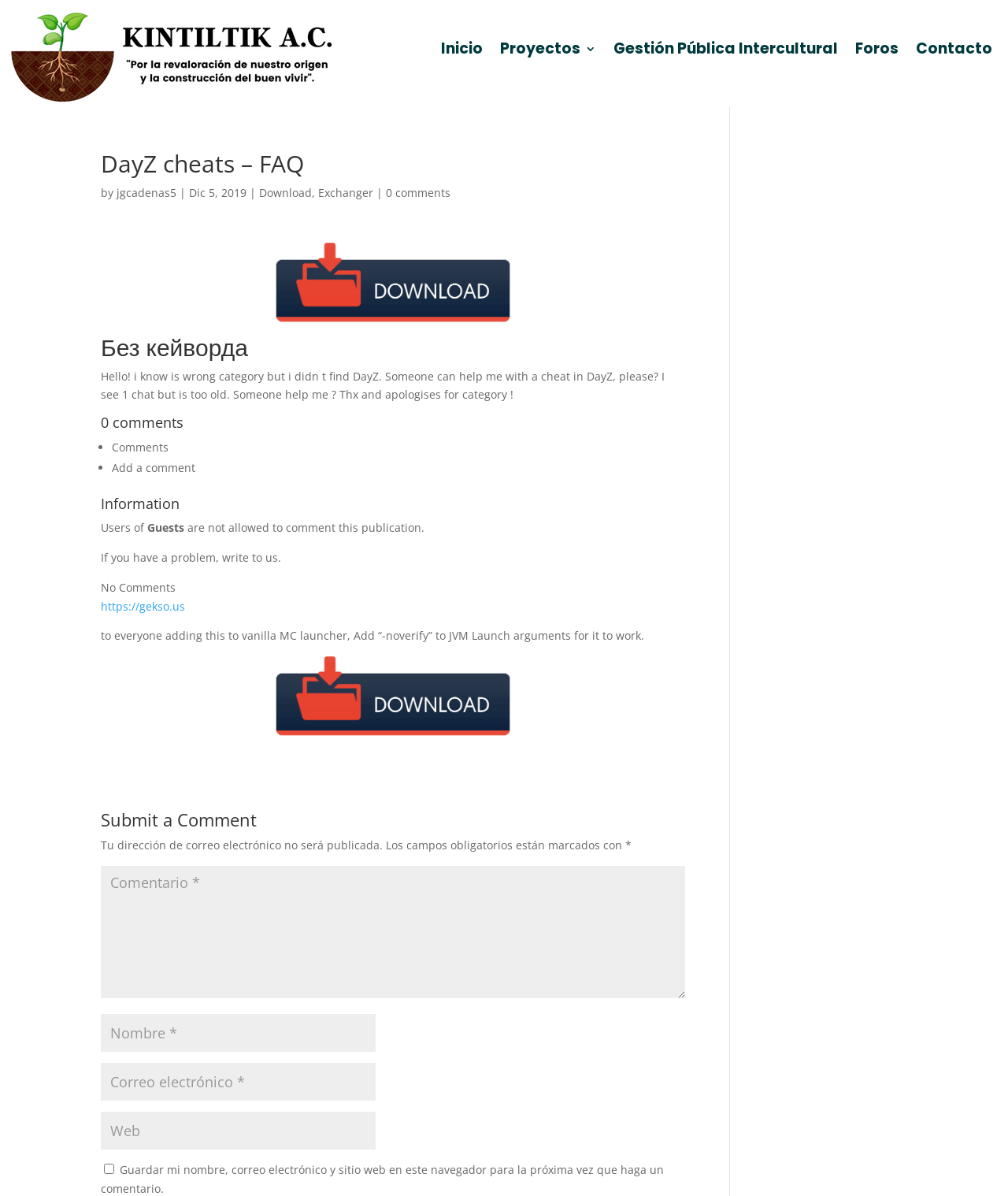Please find and generate the text of the main heading on the webpage.

DayZ cheats – FAQ